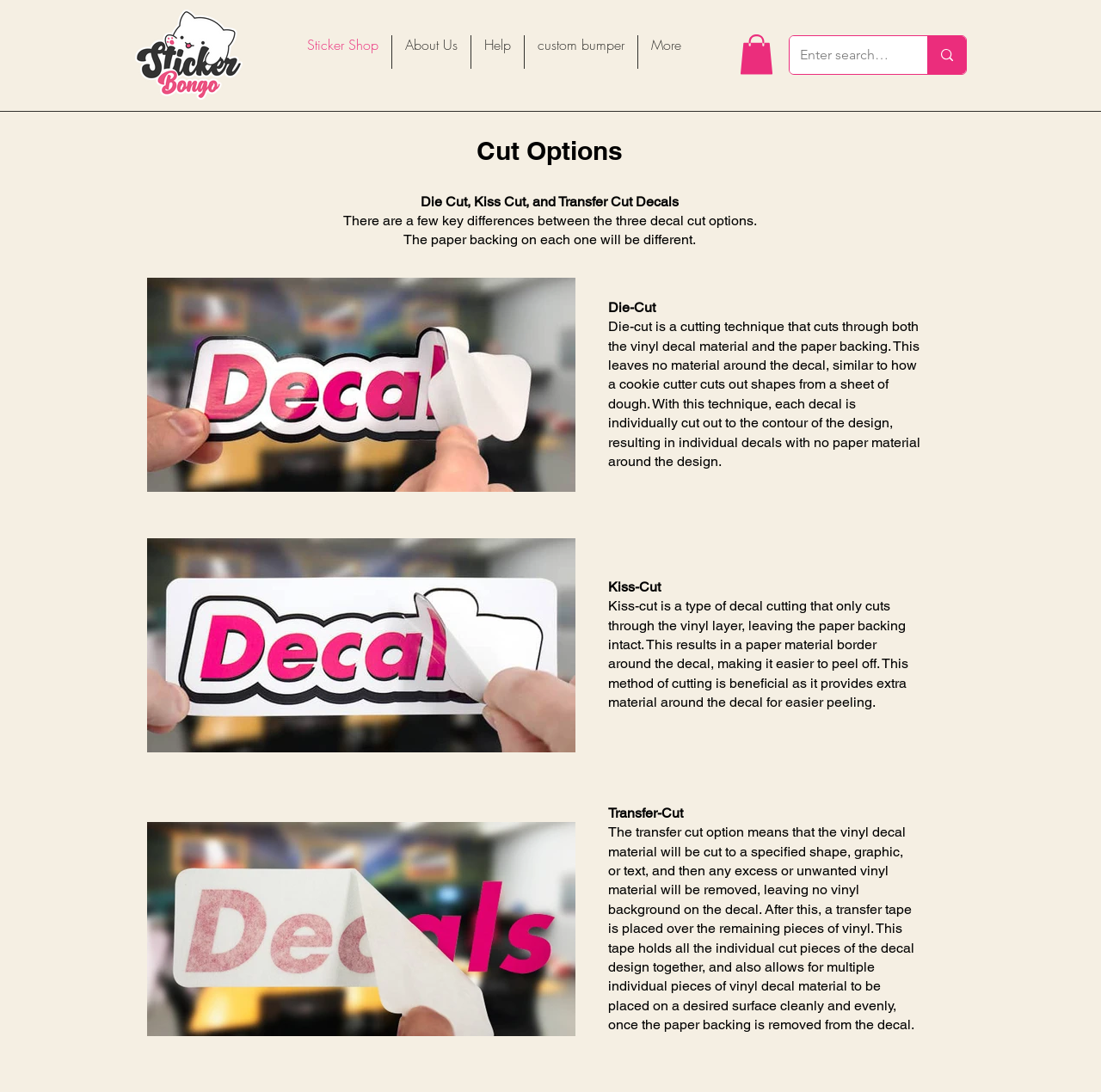What is the difference between Die-Cut and Kiss-Cut?
Based on the image, give a one-word or short phrase answer.

Die-Cut cuts through both vinyl and paper, Kiss-Cut only cuts through vinyl